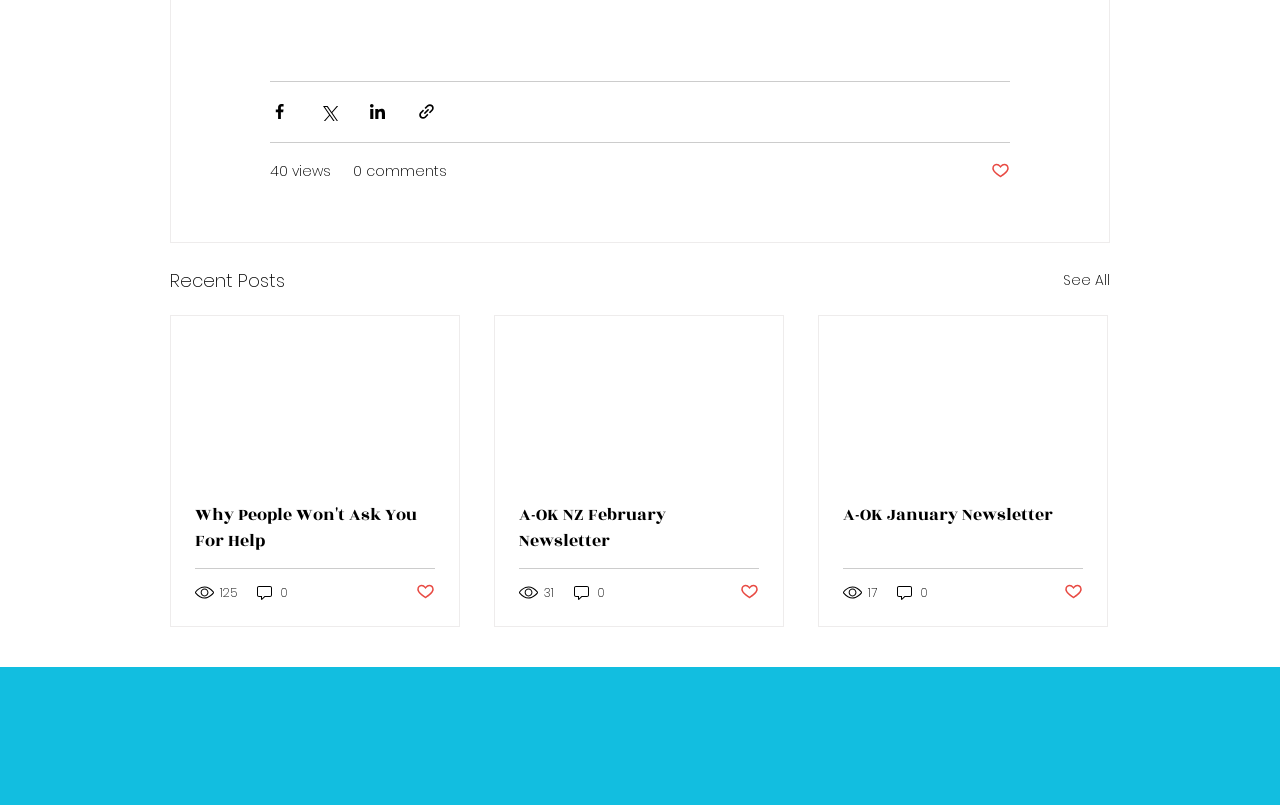Can you pinpoint the bounding box coordinates for the clickable element required for this instruction: "View recent posts"? The coordinates should be four float numbers between 0 and 1, i.e., [left, top, right, bottom].

[0.133, 0.33, 0.223, 0.366]